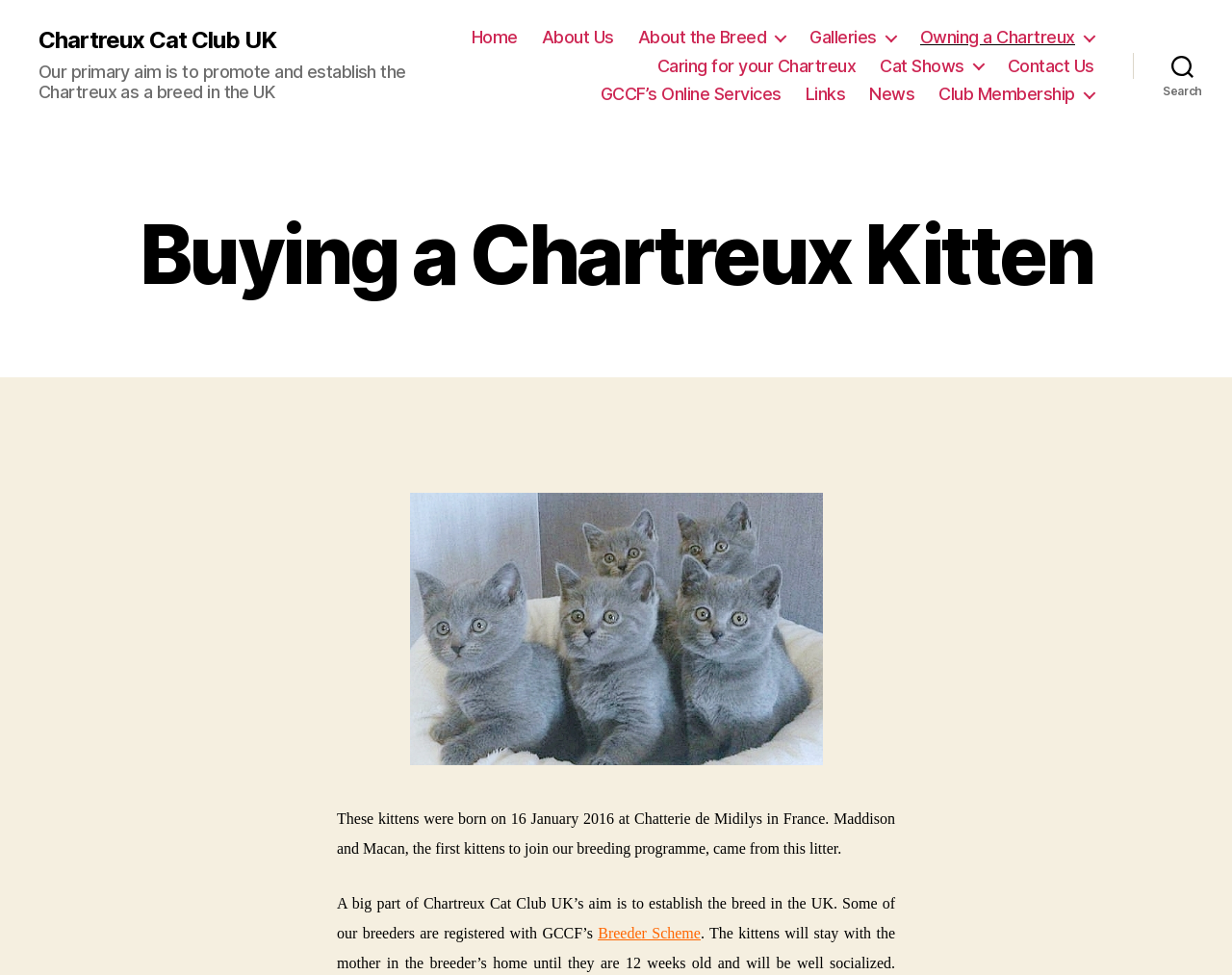Using the format (top-left x, top-left y, bottom-right x, bottom-right y), and given the element description, identify the bounding box coordinates within the screenshot: Chartreux Cat Club UK

[0.031, 0.03, 0.224, 0.054]